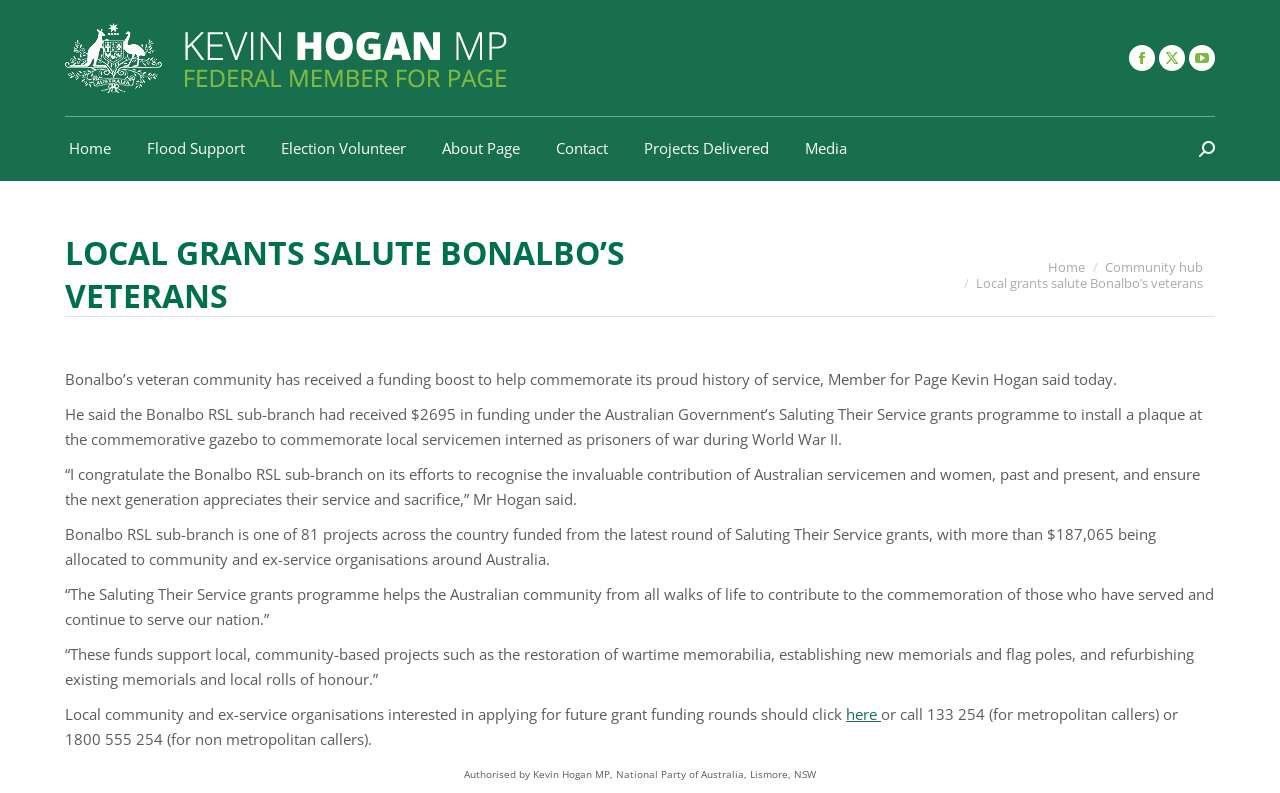Please identify the bounding box coordinates of the element that needs to be clicked to perform the following instruction: "Read more about the Bonalbo RSL sub-branch project".

[0.051, 0.465, 0.873, 0.491]